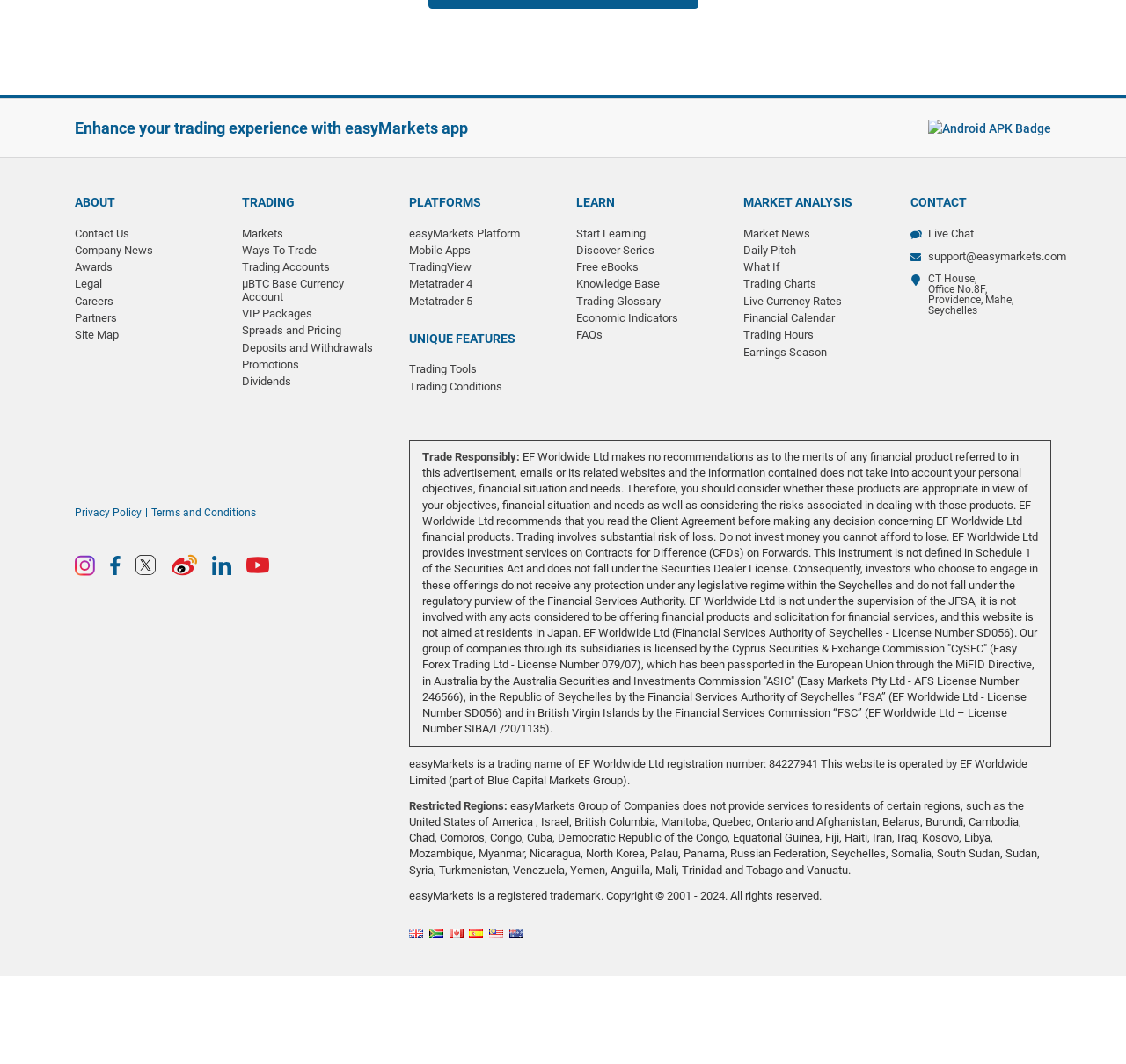Locate the bounding box coordinates of the clickable region to complete the following instruction: "explore the link to Women's Poetry Listserv."

None